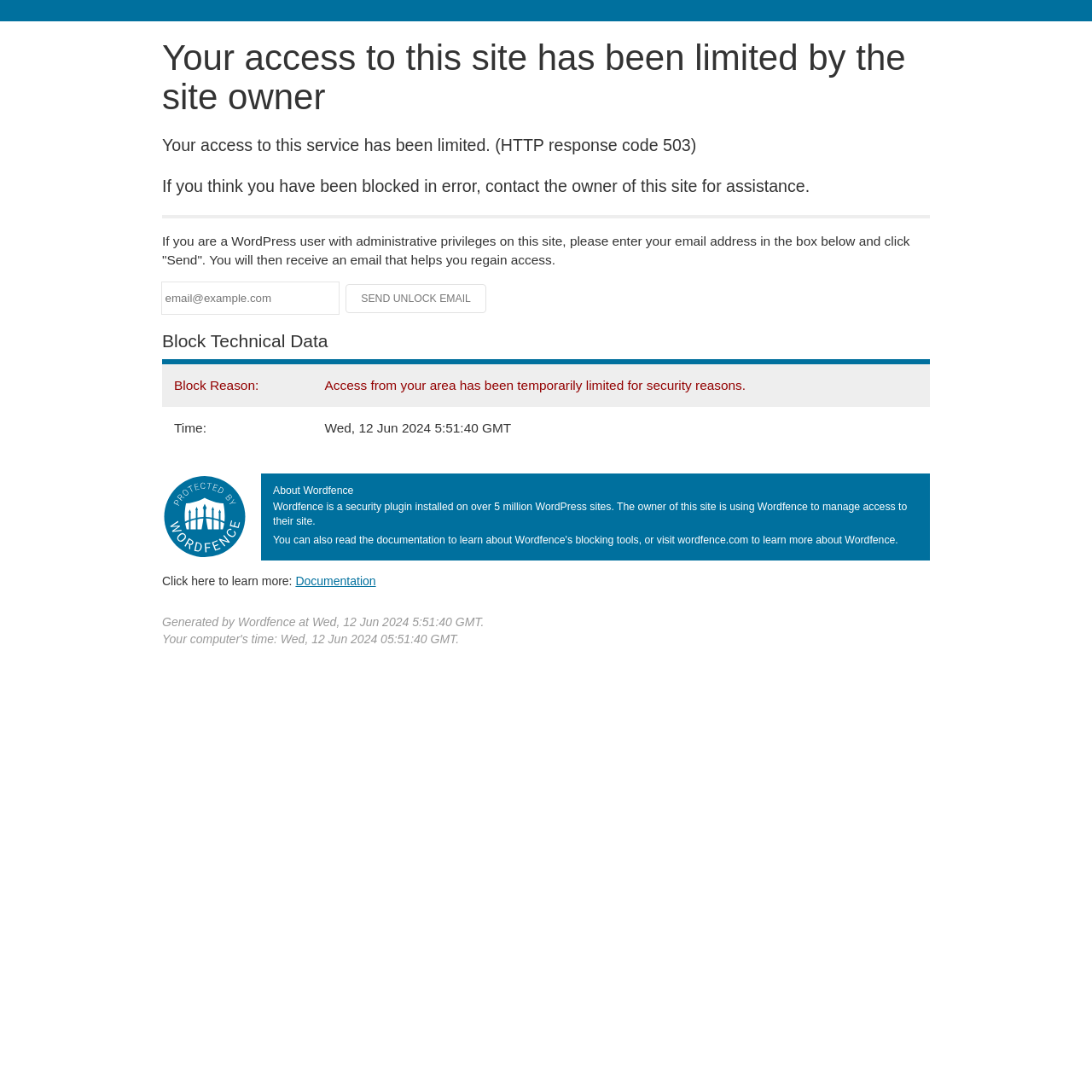Describe the entire webpage, focusing on both content and design.

This webpage appears to be a blocked access page, indicating that the user's access to the site has been limited by the site owner. At the top of the page, there is a heading that displays the same message. Below this heading, there are three paragraphs of text explaining the reason for the block, how to regain access, and what to do if you are a WordPress user with administrative privileges.

A horizontal separator line divides the top section from the rest of the page. Below the separator, there is a section where a WordPress user can enter their email address in a text box and click a "Send Unlock Email" button to regain access. The button is currently disabled.

Further down the page, there is a section titled "Block Technical Data" that displays information about the block in a table format. The table has two rows, each with a header and a cell containing information about the block reason and time.

To the right of the table, there is an image. Below the image, there is a section about Wordfence, a security plugin installed on over 5 million WordPress sites. This section includes a heading, a paragraph of text, and a link to learn more about Wordfence.

At the bottom of the page, there are two lines of text, one indicating that the page was generated by Wordfence and the other displaying the date and time the page was generated.